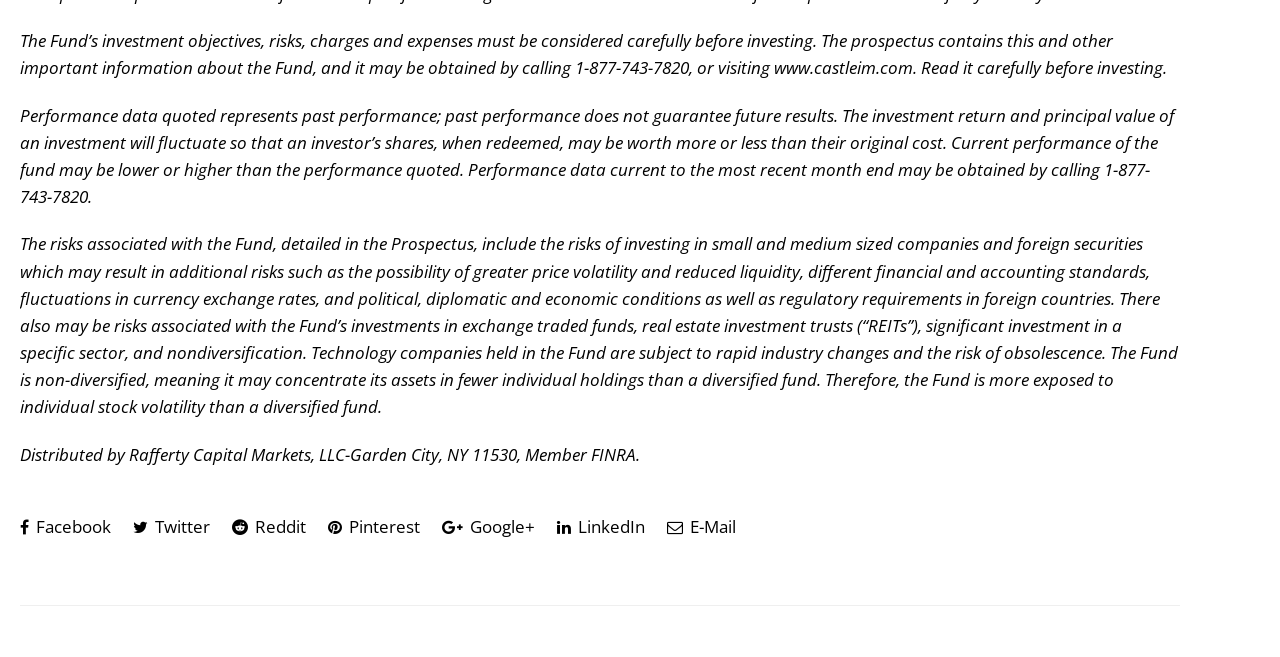Provide a single word or phrase to answer the given question: 
Who distributes the Fund?

Rafferty Capital Markets